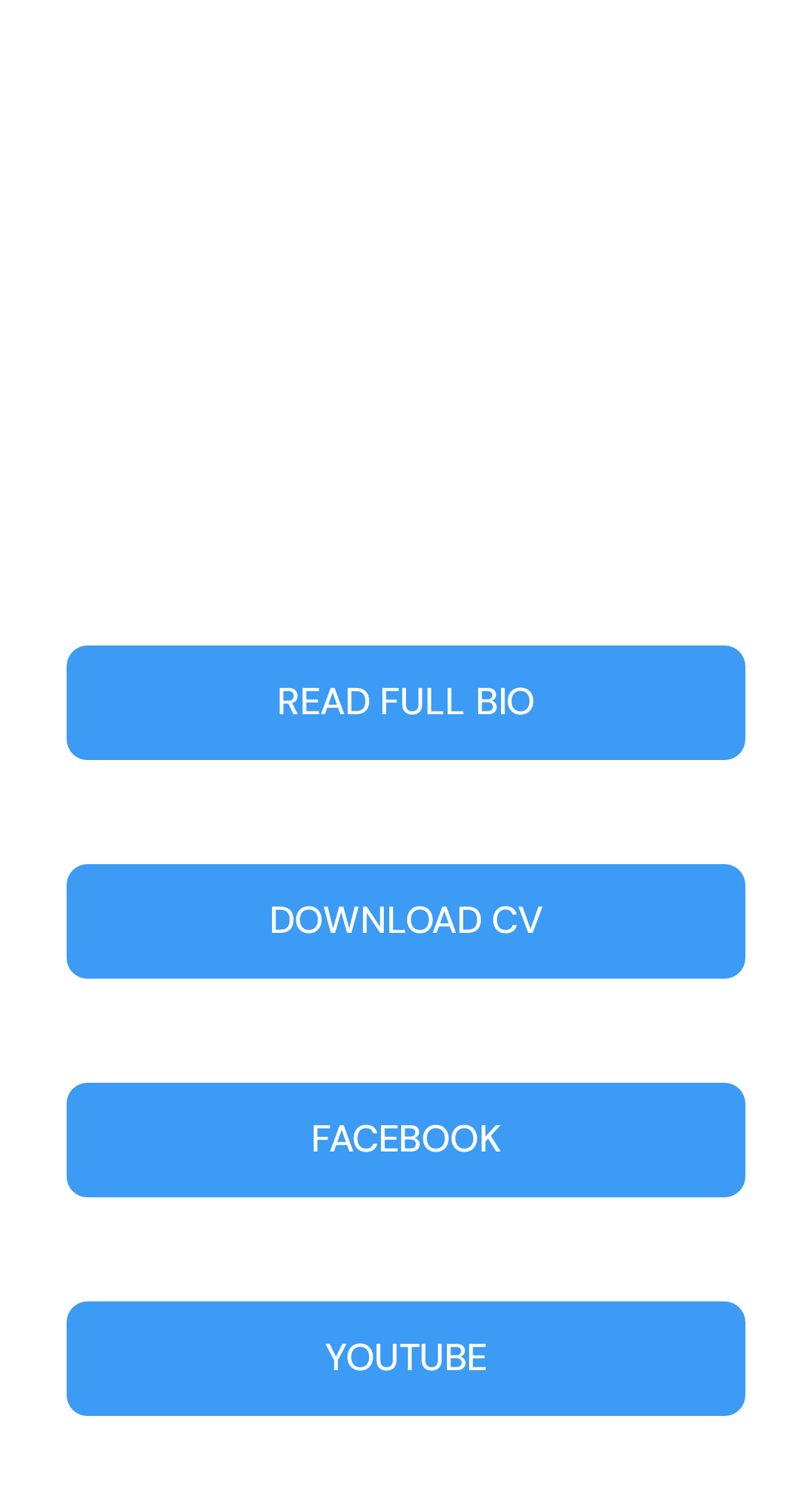Given the element description "DOWNLOAD CV" in the screenshot, predict the bounding box coordinates of that UI element.

[0.082, 0.578, 0.918, 0.655]